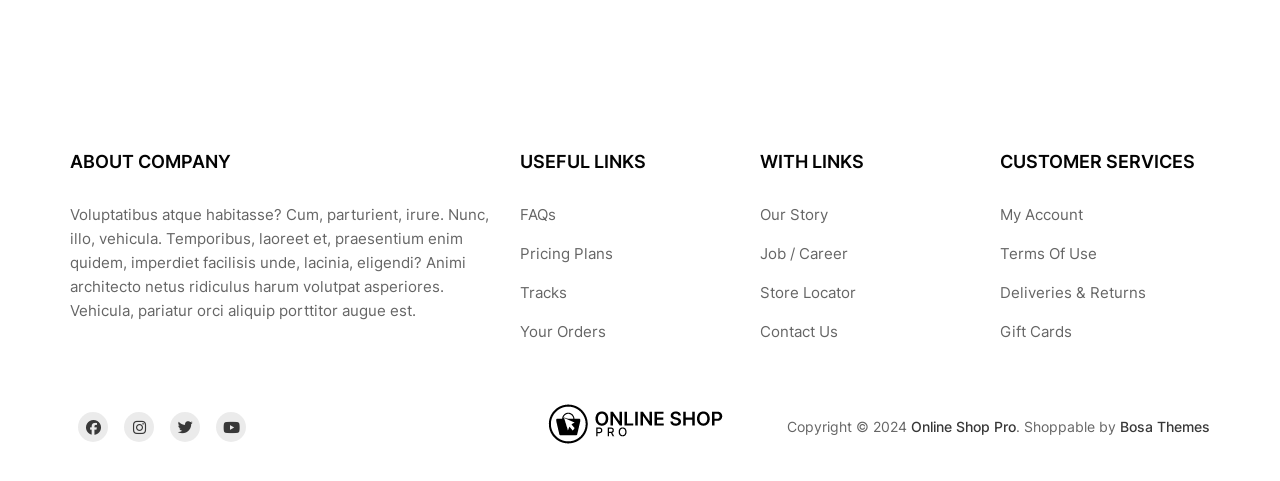What is the company's section about?
Please answer the question with a single word or phrase, referencing the image.

About Company